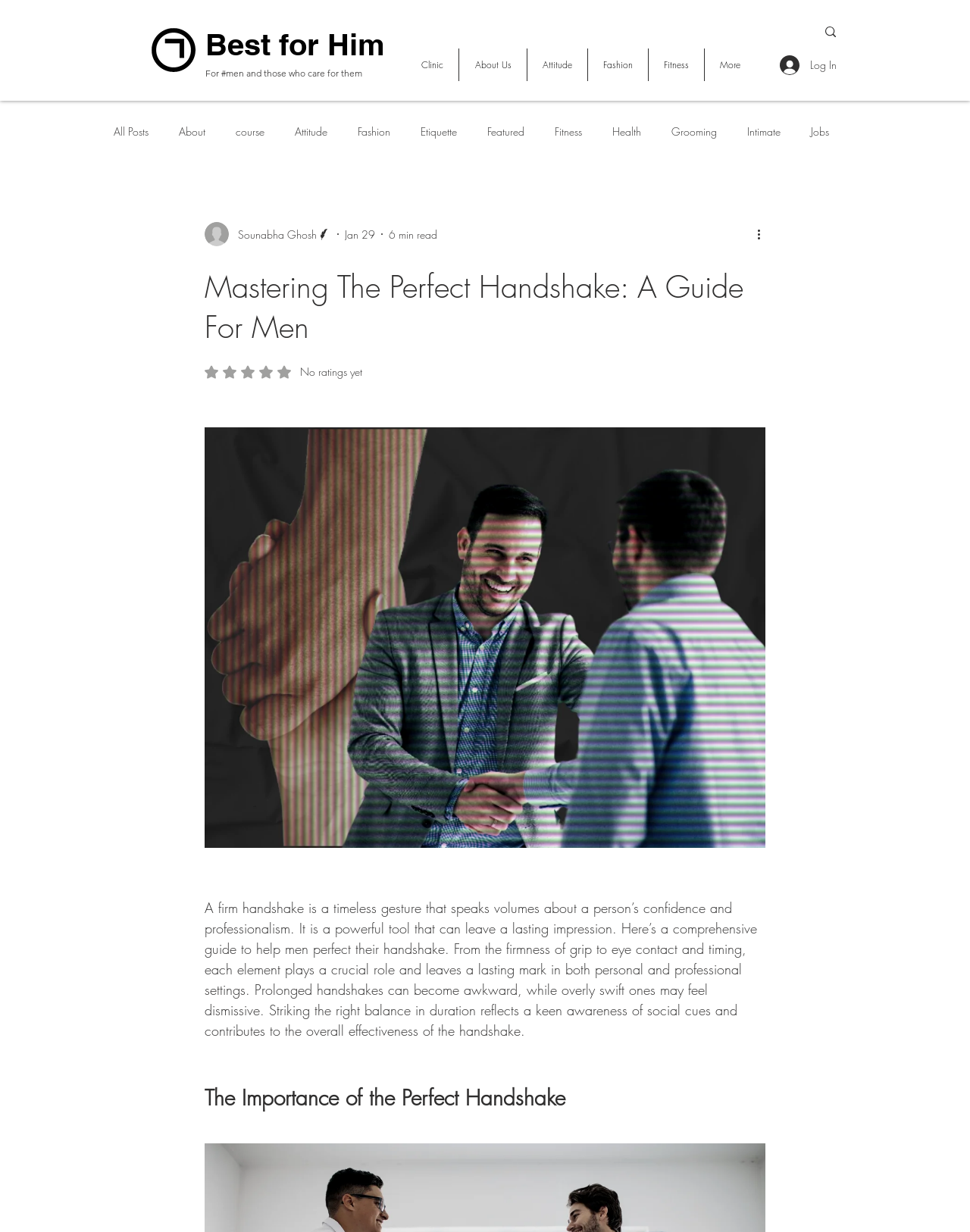Who is the author of the article?
Give a detailed and exhaustive answer to the question.

I determined the answer by looking at the generic element with the text 'Sounabha Ghosh' which is likely to be the author of the article.